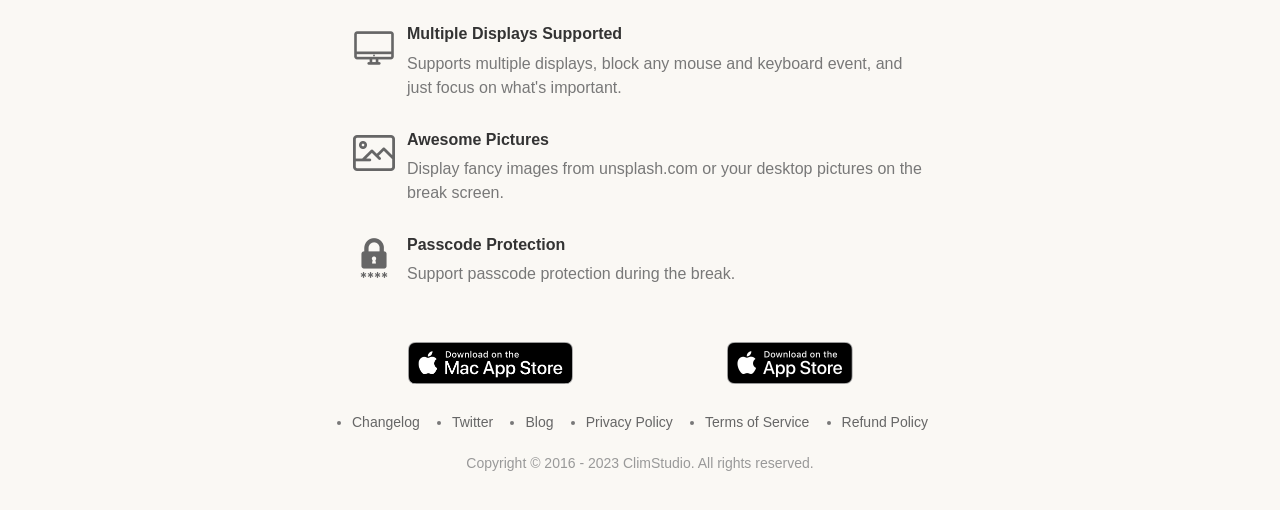Please provide a comprehensive answer to the question based on the screenshot: What is the main purpose of this application?

Based on the headings and static text on the webpage, it appears that the main purpose of this application is to display fancy images from unsplash.com or the user's desktop pictures on the break screen, with additional features such as passcode protection.